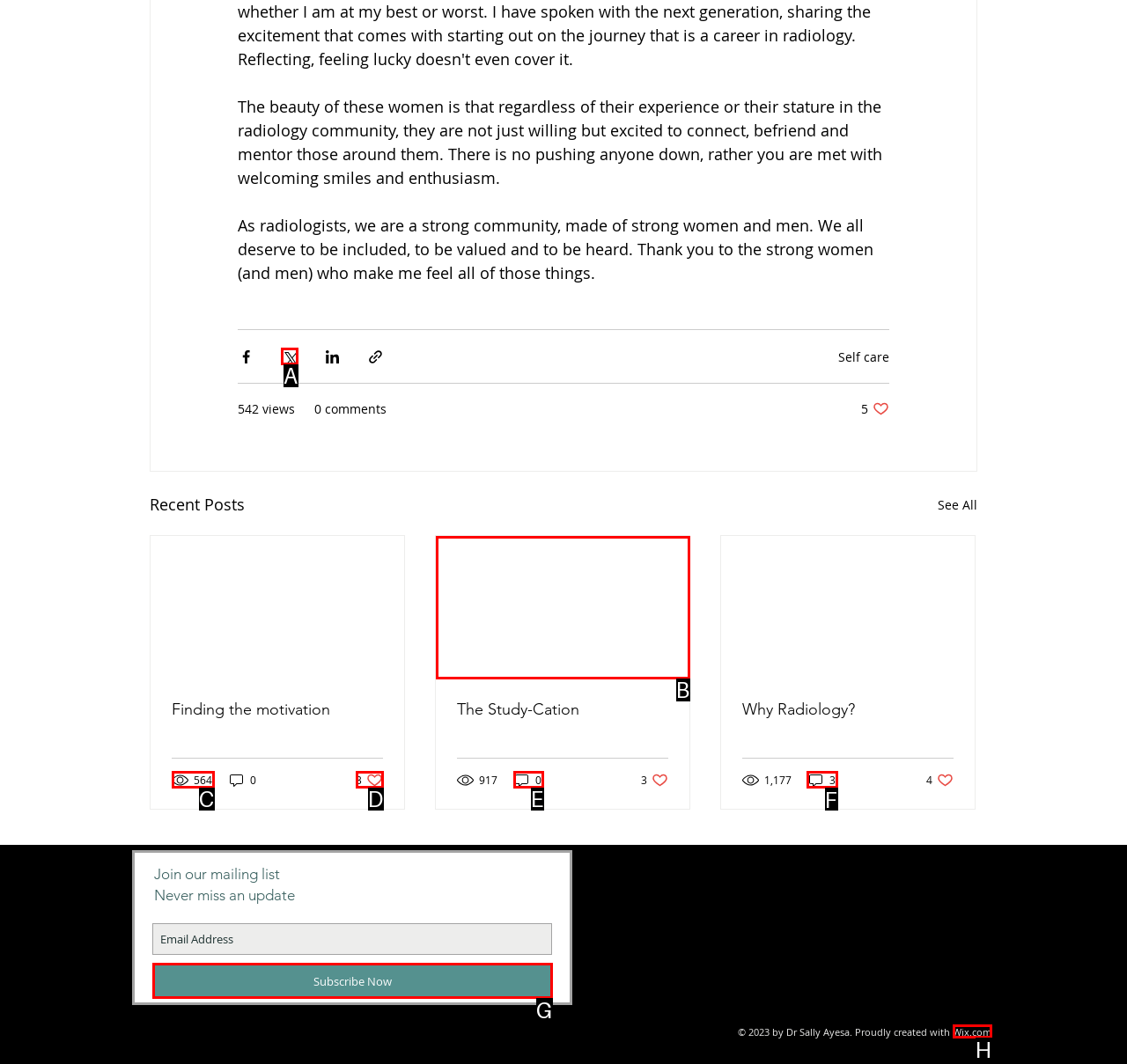To perform the task "Check comments", which UI element's letter should you select? Provide the letter directly.

F